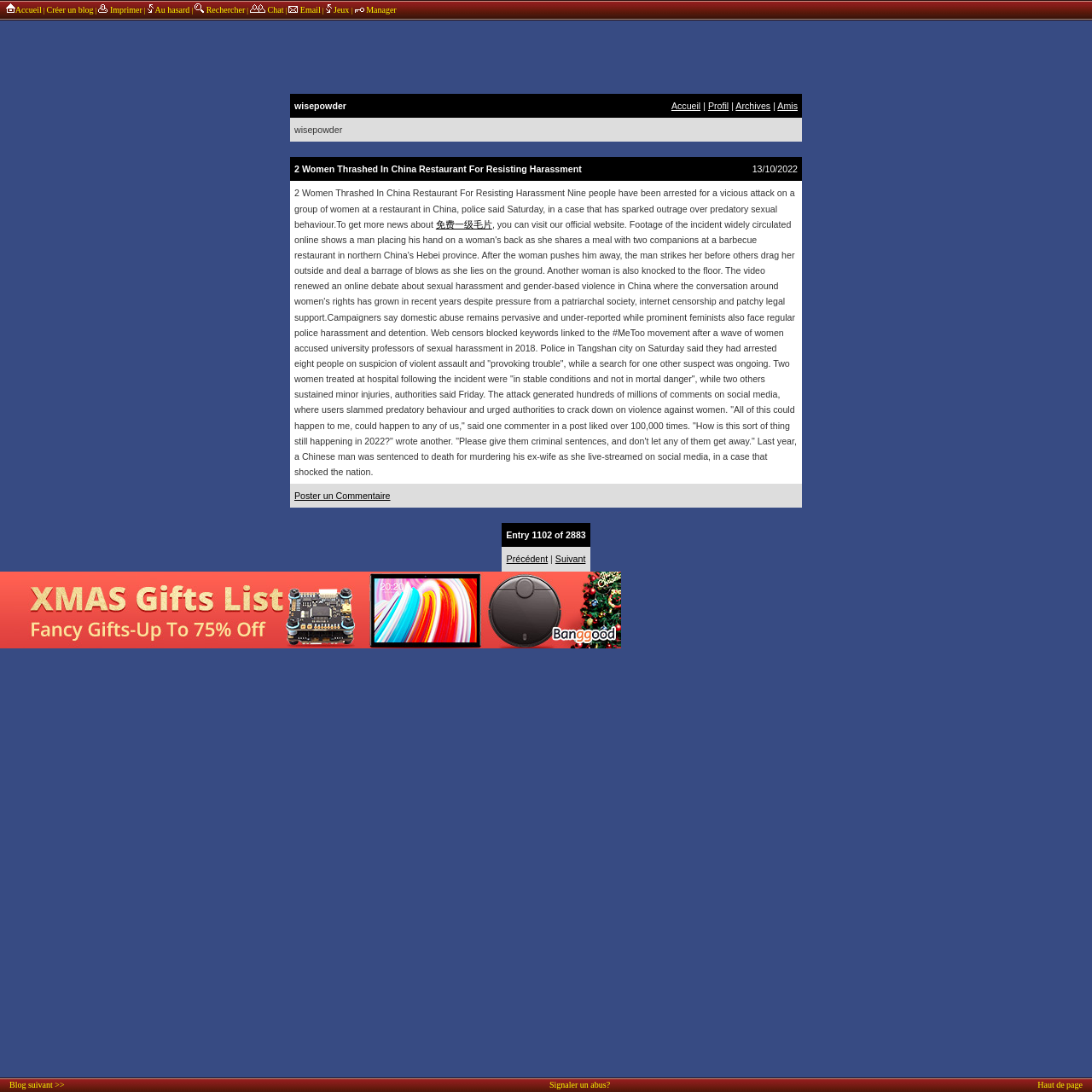Can you find the bounding box coordinates for the element that needs to be clicked to execute this instruction: "search for blogs"? The coordinates should be given as four float numbers between 0 and 1, i.e., [left, top, right, bottom].

[0.178, 0.005, 0.224, 0.014]